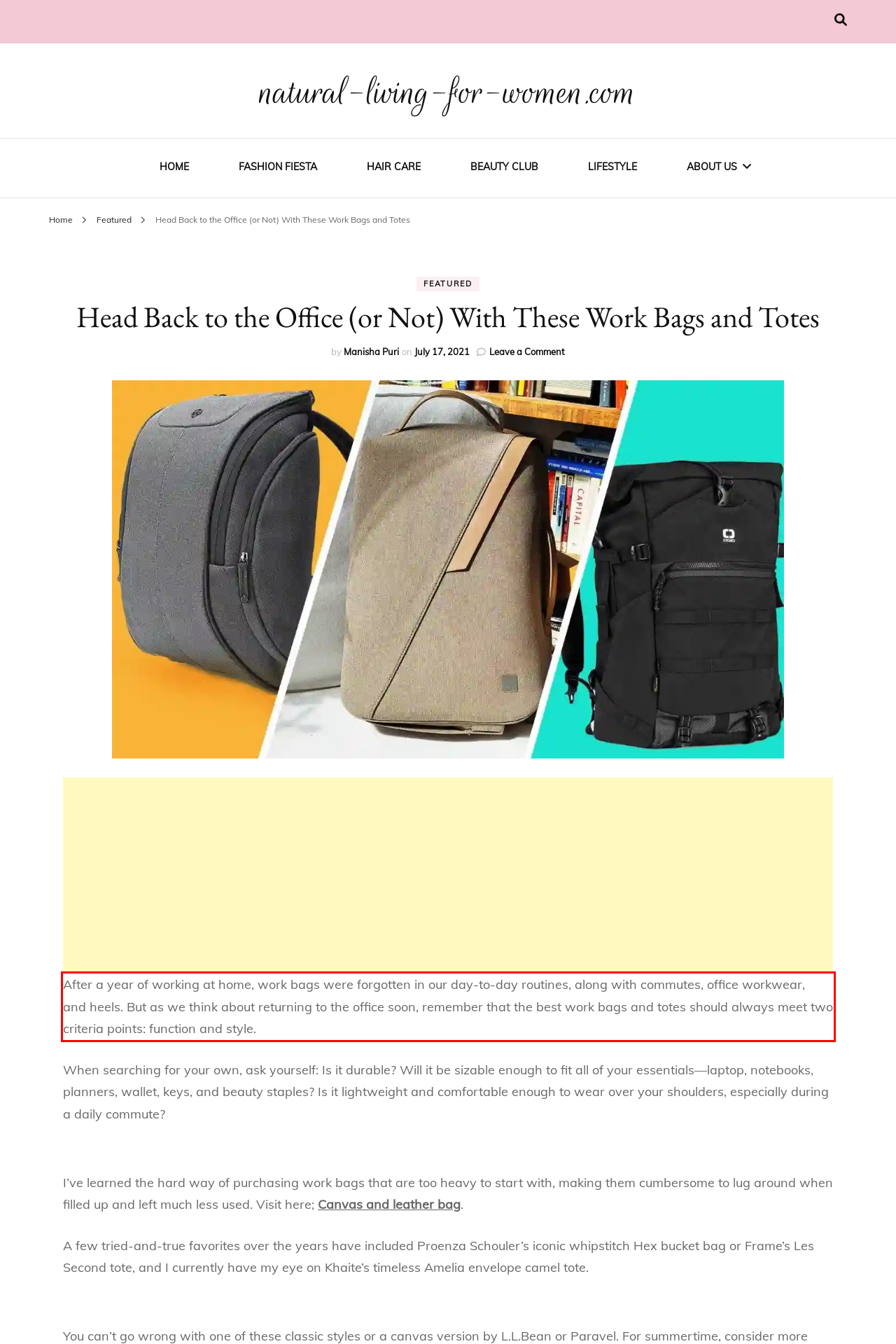You are presented with a screenshot containing a red rectangle. Extract the text found inside this red bounding box.

After a year of working at home, work bags were forgotten in our day-to-day routines, along with commutes, office workwear, and heels. But as we think about returning to the office soon, remember that the best work bags and totes should always meet two criteria points: function and style.